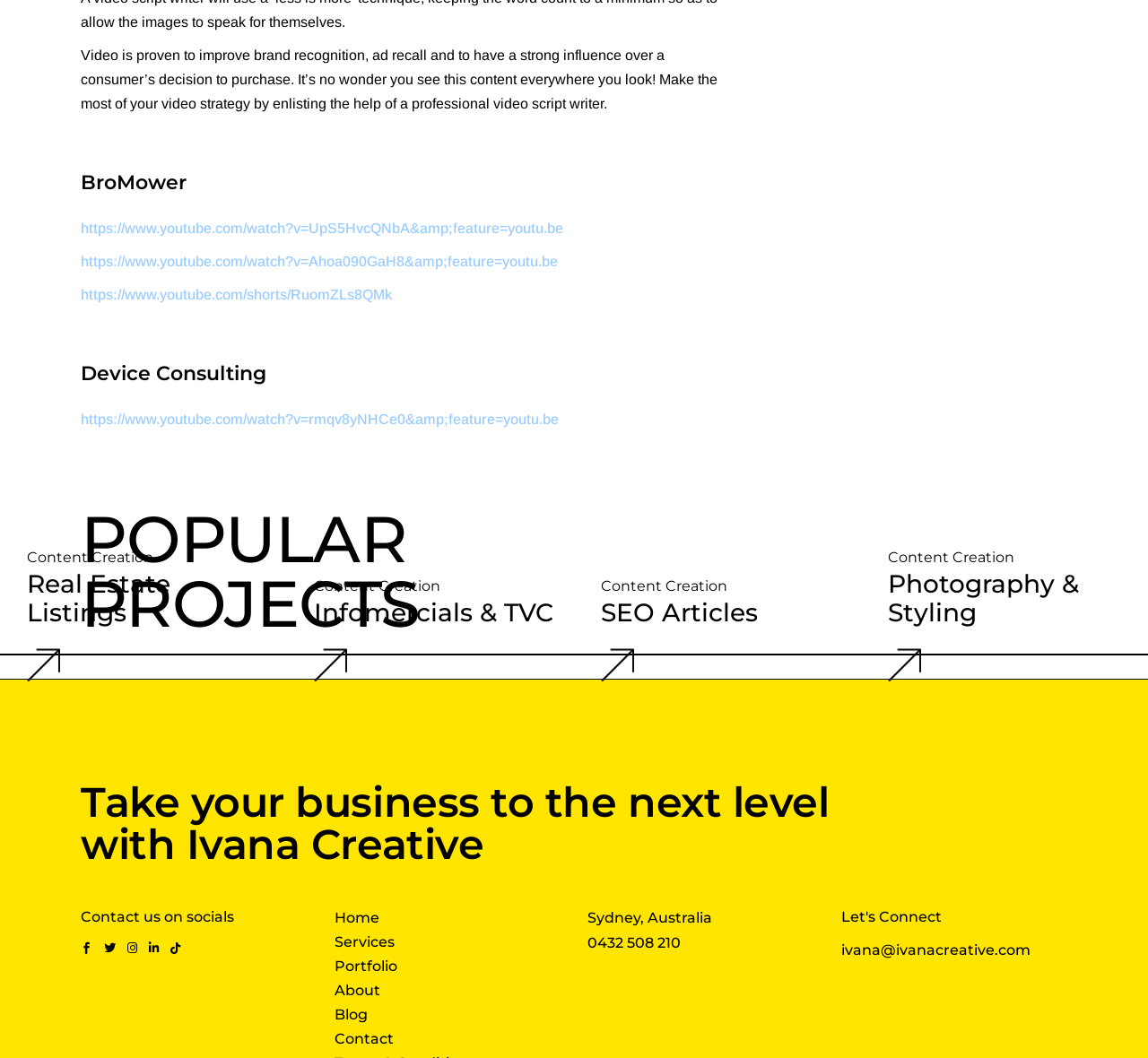What is the contact email?
Look at the image and provide a short answer using one word or a phrase.

ivana@ivanacreative.com